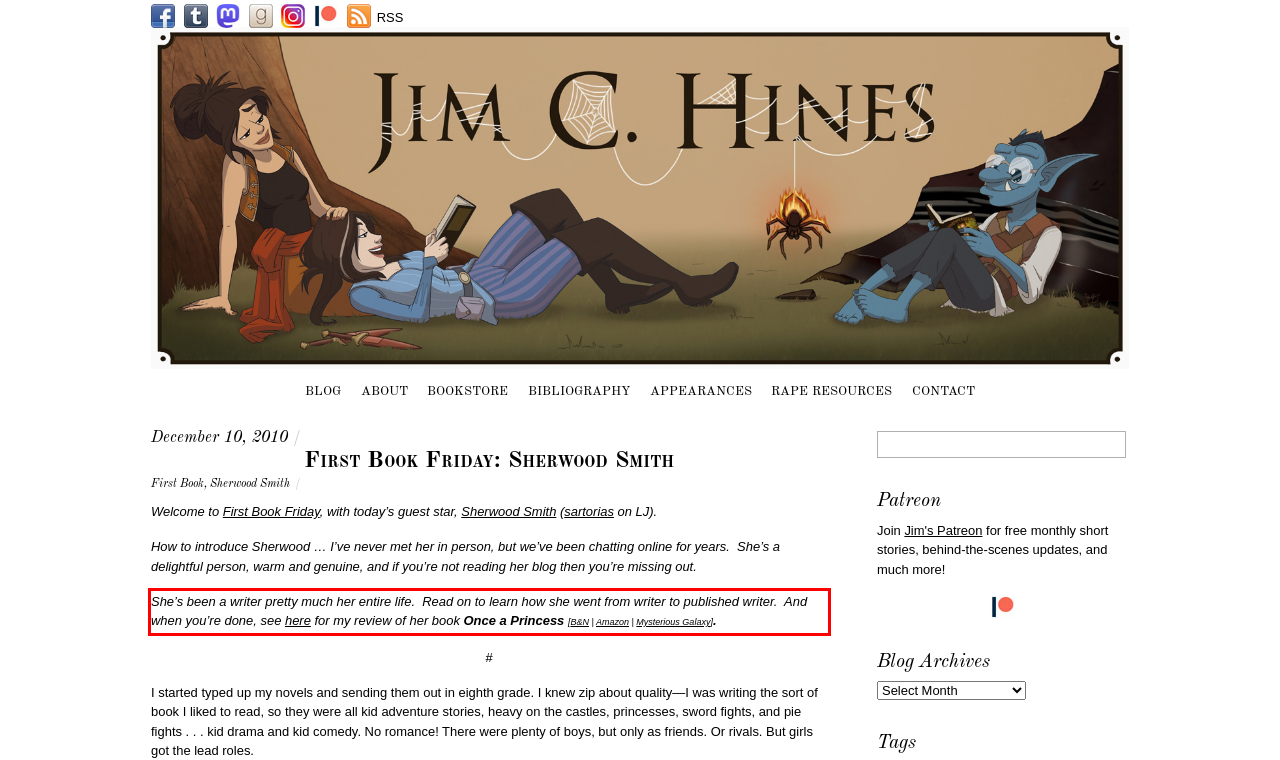You have a screenshot of a webpage with a red bounding box. Identify and extract the text content located inside the red bounding box.

She’s been a writer pretty much her entire life. Read on to learn how she went from writer to published writer. And when you’re done, see here for my review of her book Once a Princess [B&N | Amazon | Mysterious Galaxy].